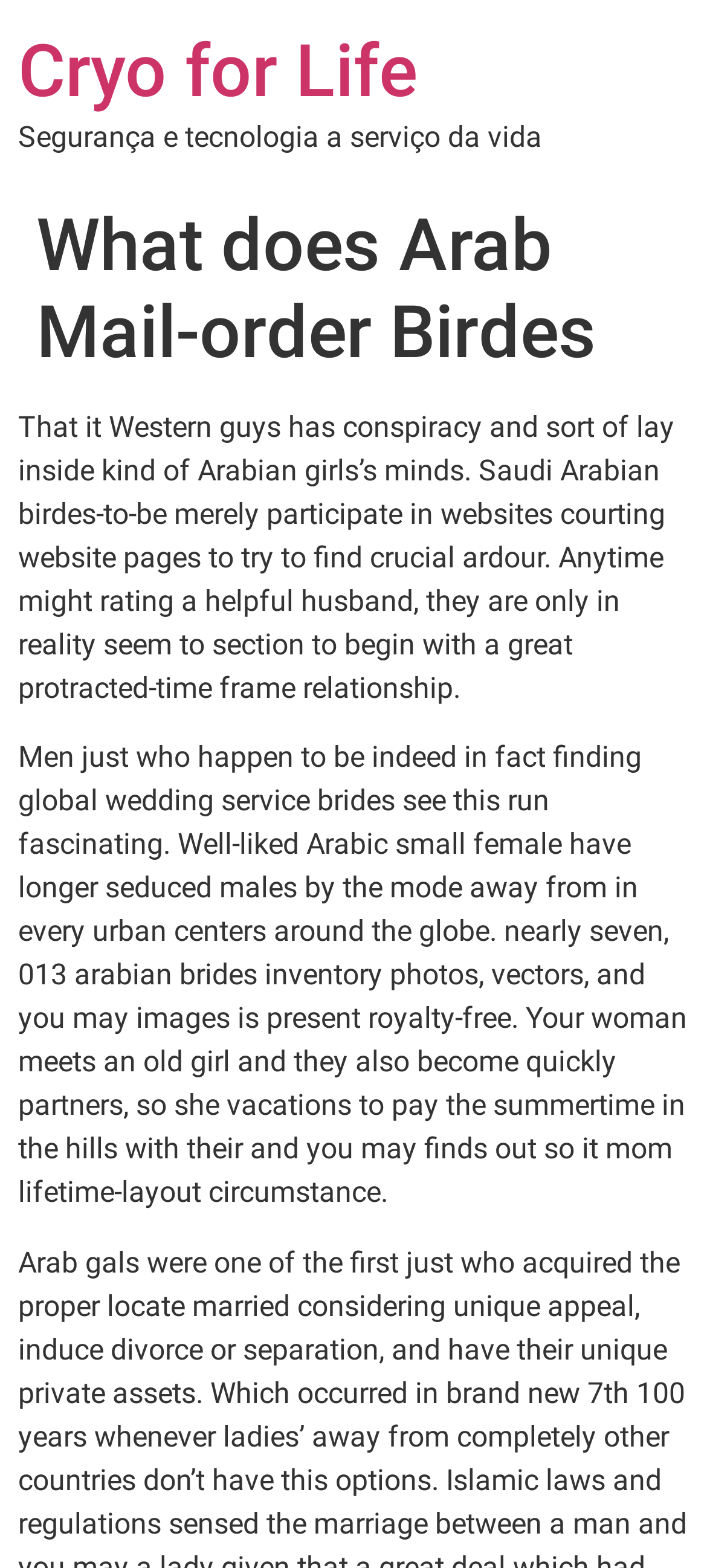How many Arabian brides stock photos are available?
Using the visual information, reply with a single word or short phrase.

7,013